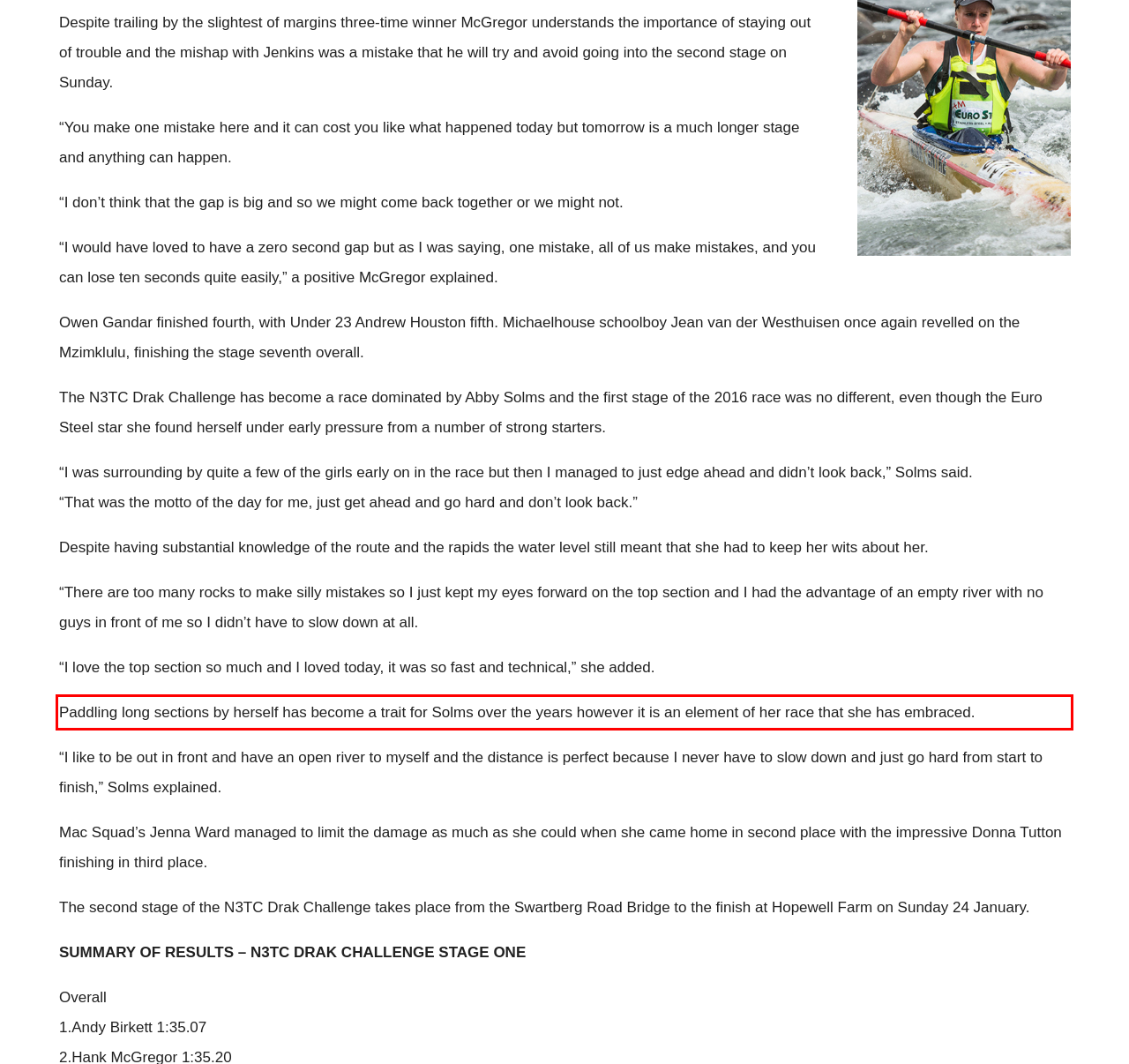Within the screenshot of the webpage, locate the red bounding box and use OCR to identify and provide the text content inside it.

Paddling long sections by herself has become a trait for Solms over the years however it is an element of her race that she has embraced.